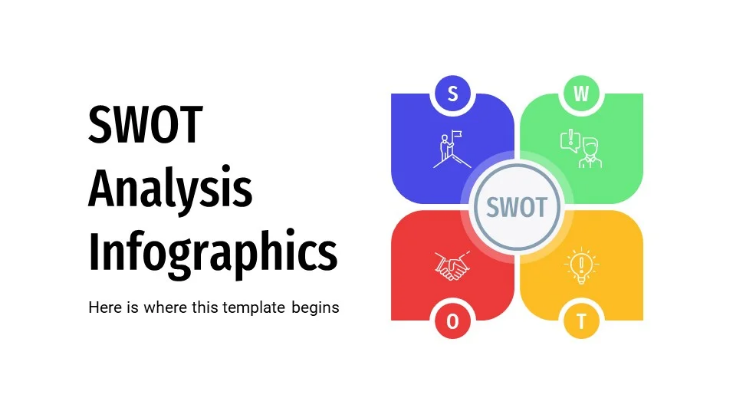How many quadrants does the infographic have? Refer to the image and provide a one-word or short phrase answer.

Four